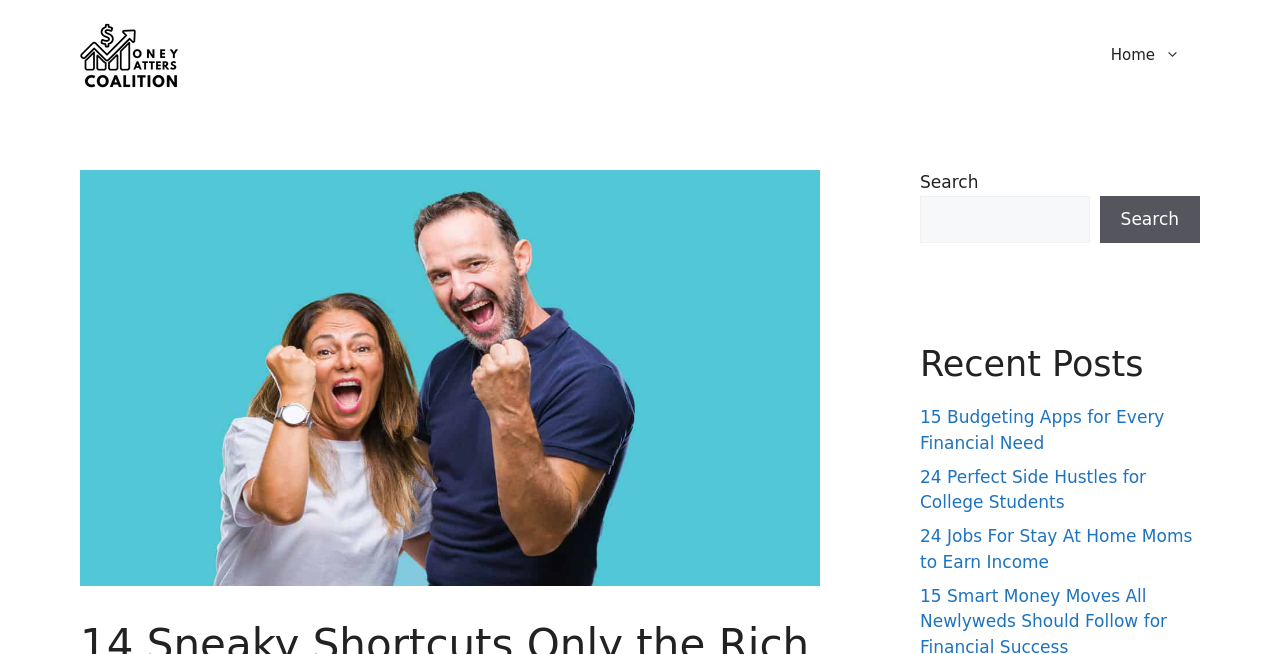What is the name of the website?
Please provide a comprehensive and detailed answer to the question.

I determined the answer by looking at the banner element at the top of the webpage, which contains a link with the text 'missionmoneymatters.org'.